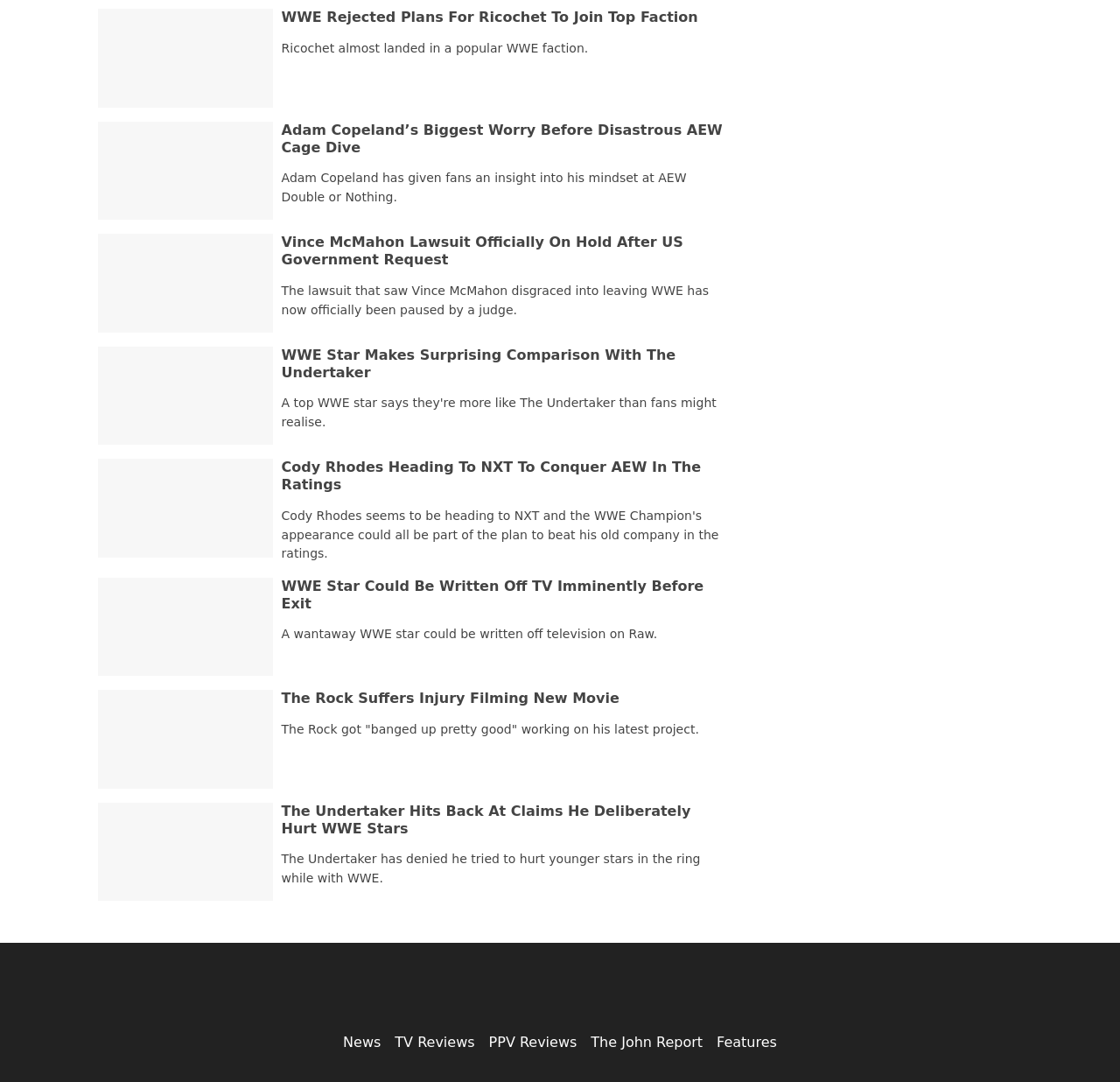Please provide a comprehensive response to the question based on the details in the image: What is the topic of the first article?

The first article's heading is 'WWE Rejected Plans For Ricochet To Join Top Faction', which indicates that the topic of the article is related to WWE.